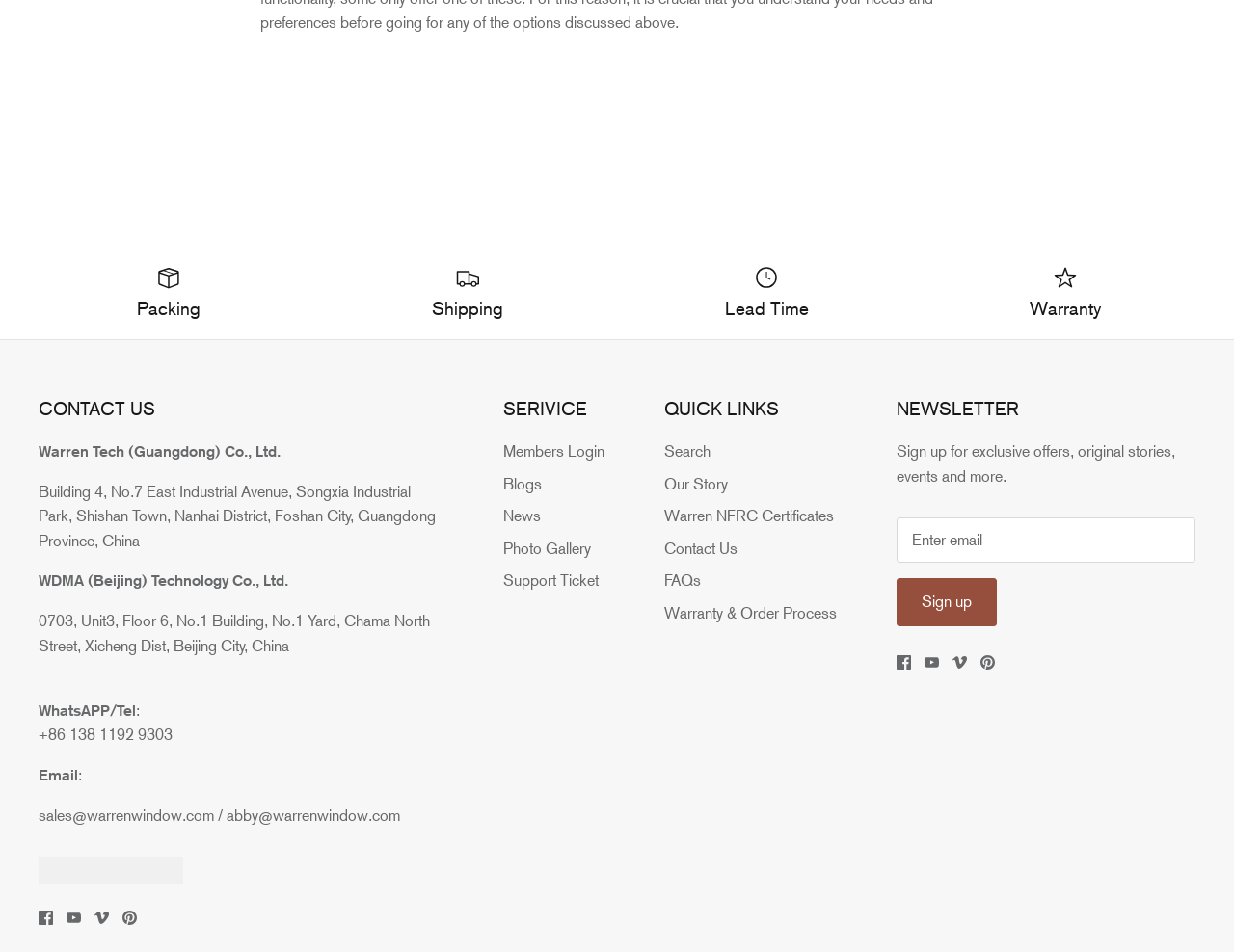What is the company name mentioned in the contact information?
Based on the image, respond with a single word or phrase.

Warren Tech